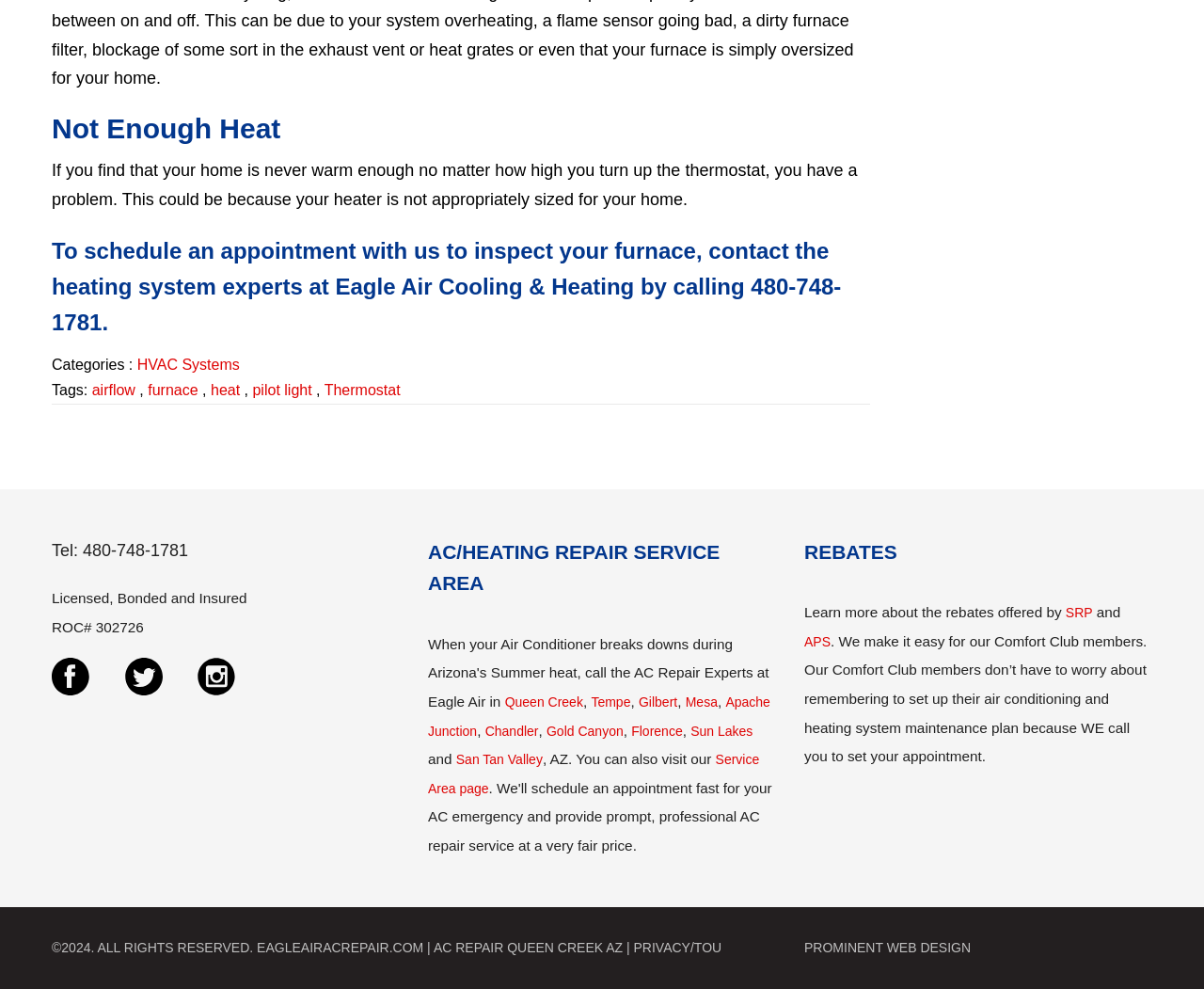What is the phone number to contact Eagle Air Cooling & Heating?
Answer the question with detailed information derived from the image.

The phone number can be found in the text 'To schedule an appointment with us to inspect your furnace, contact the heating system experts at Eagle Air Cooling & Heating by calling 480-748-1781.'